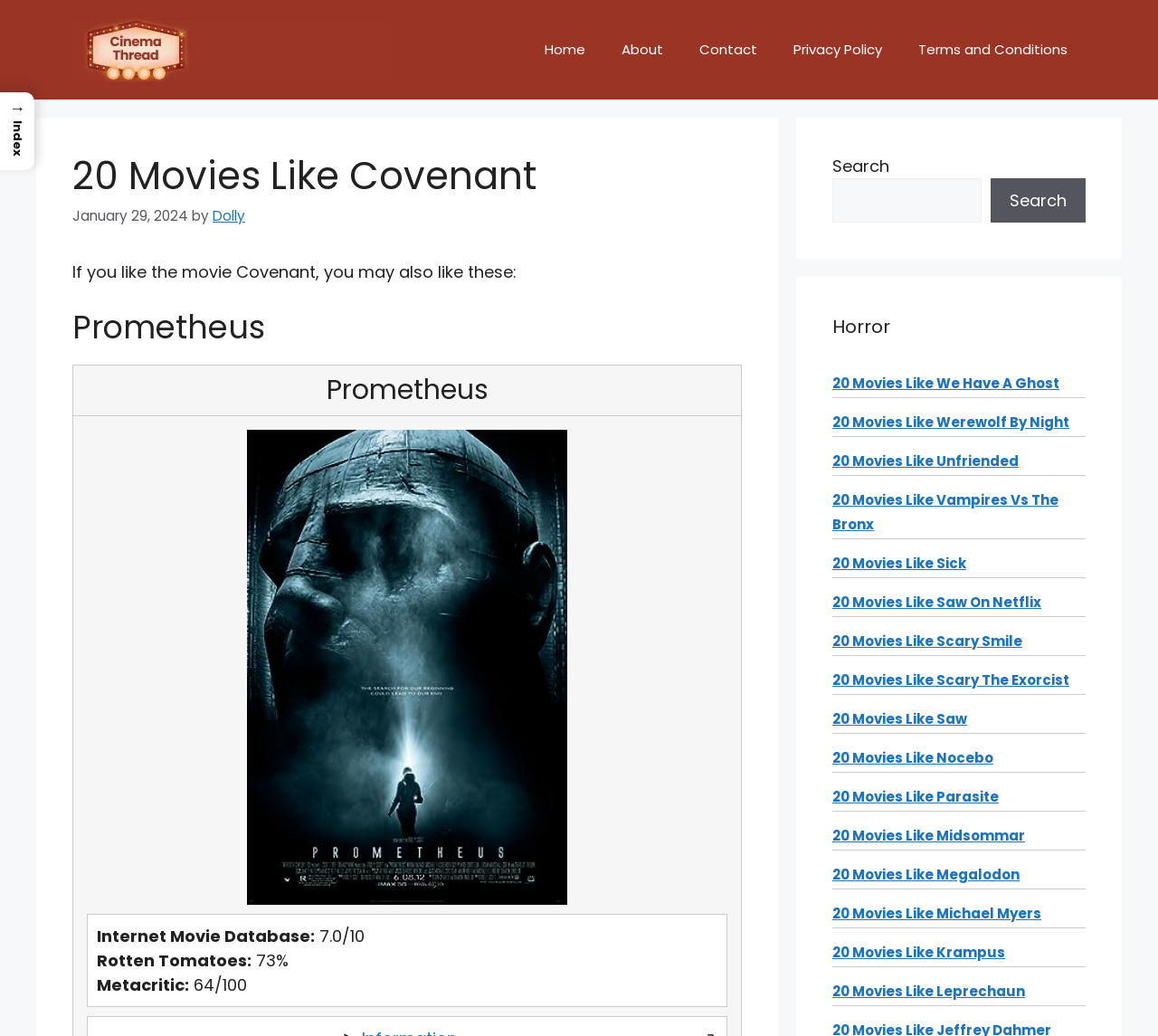Predict the bounding box coordinates of the UI element that matches this description: "20 Movies Like Scary Smile". The coordinates should be in the format [left, top, right, bottom] with each value between 0 and 1.

[0.719, 0.61, 0.883, 0.628]